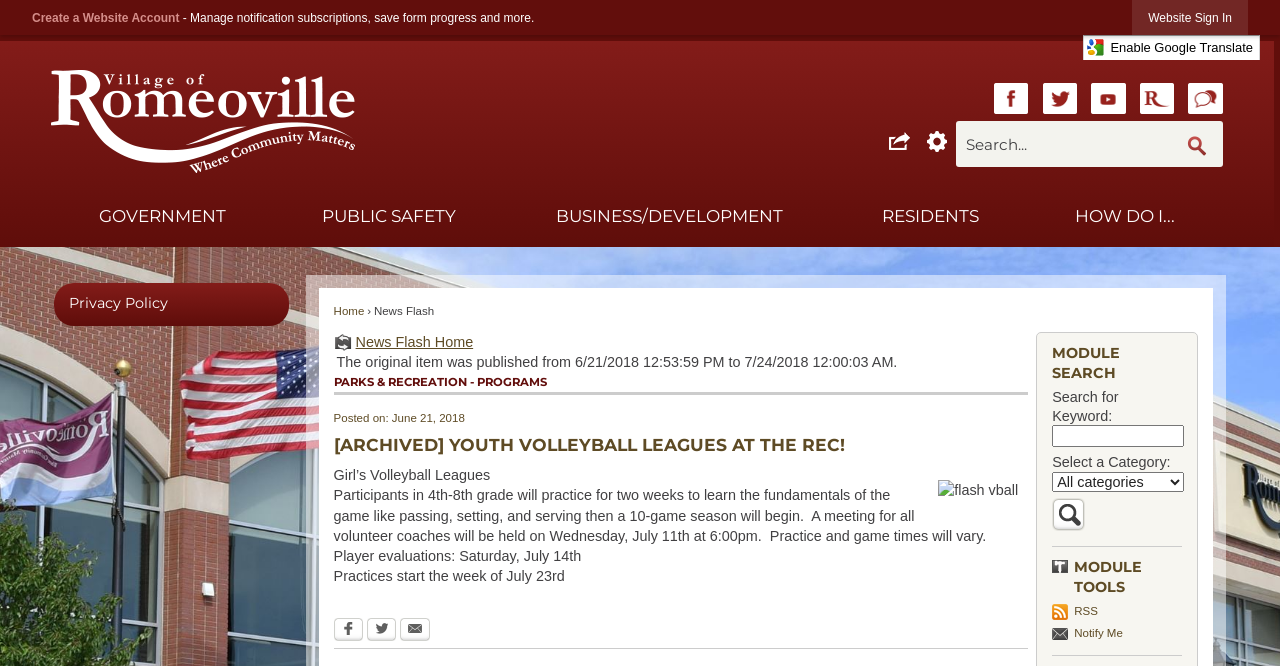Determine the bounding box coordinates of the section I need to click to execute the following instruction: "Create a Website Account". Provide the coordinates as four float numbers between 0 and 1, i.e., [left, top, right, bottom].

[0.025, 0.017, 0.14, 0.038]